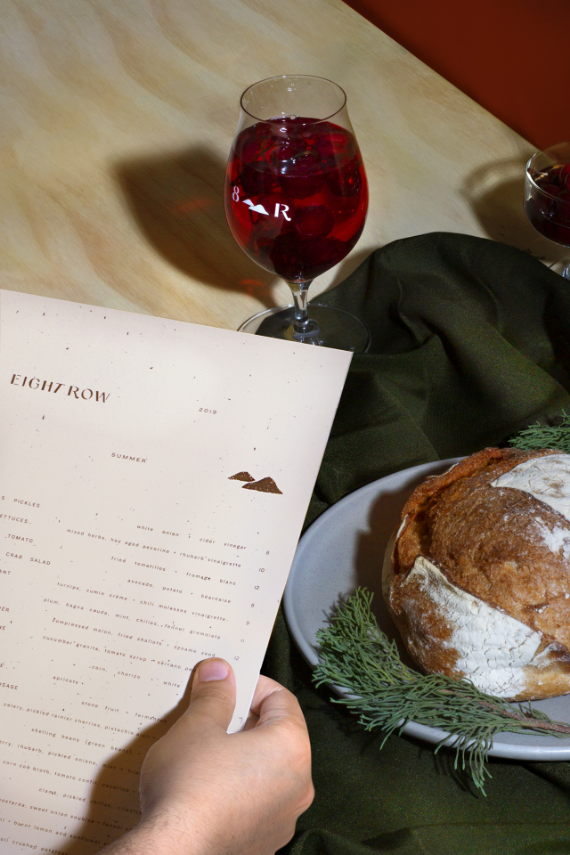Outline with detail what the image portrays.

A beautifully styled dining scene captures a hand holding a menu entitled "EIGHT ROW" from the year 2019, showcasing a selection of summer dishes. The menu is printed on a textured paper, listing various culinary delights, while a rustic loaf of bread sits on a plate nearby, adorned with sprigs of greenery. In the background, a glass filled with a vibrant red drink, likely featuring fresh fruit, adds a pop of color to the arrangement. The soft, warm tones of the wooden table and the deep green fabric complement the inviting atmosphere, perfect for a delightful summer meal.